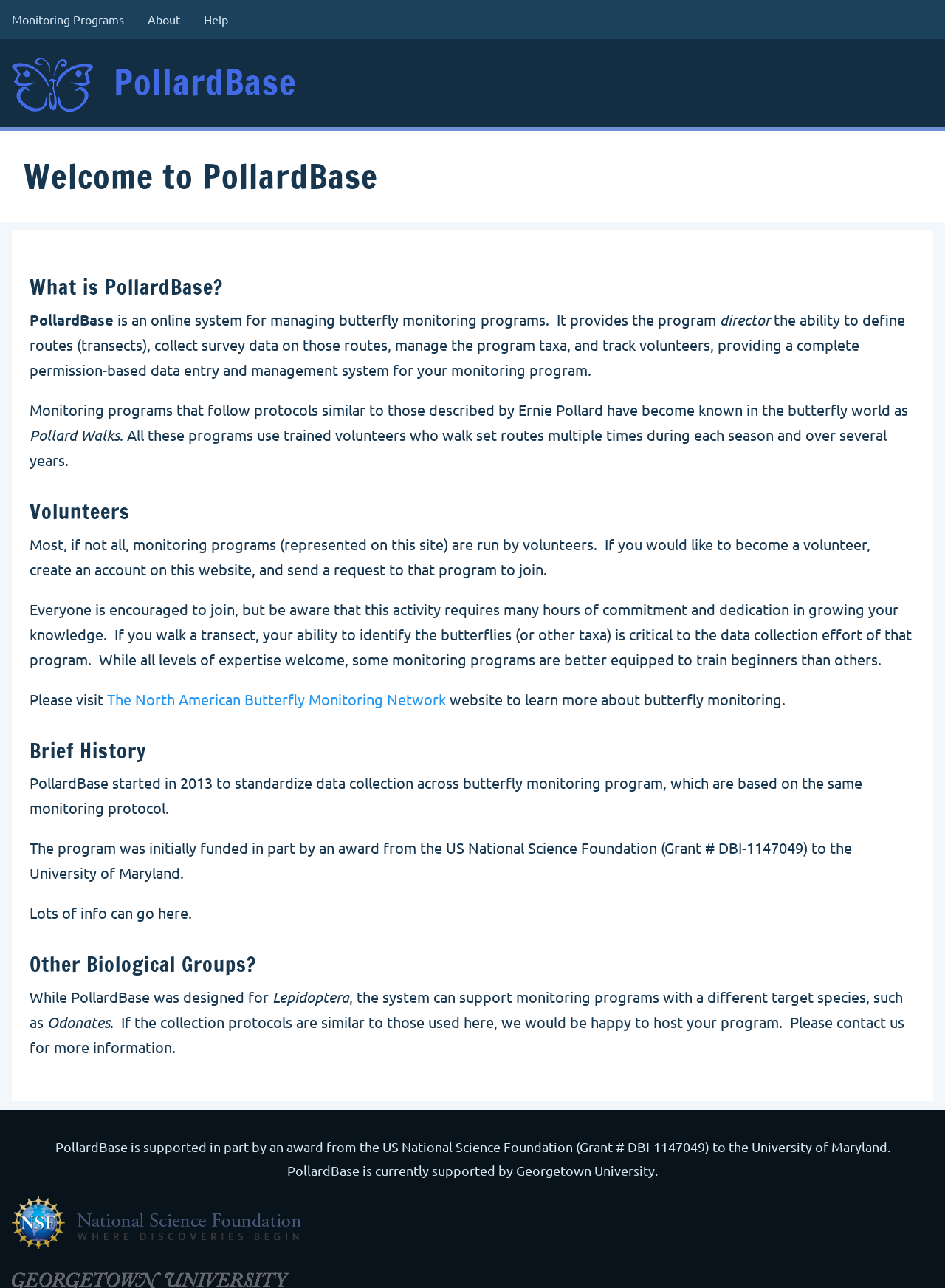Show me the bounding box coordinates of the clickable region to achieve the task as per the instruction: "Read about 'What is PollardBase?'".

[0.031, 0.213, 0.969, 0.233]